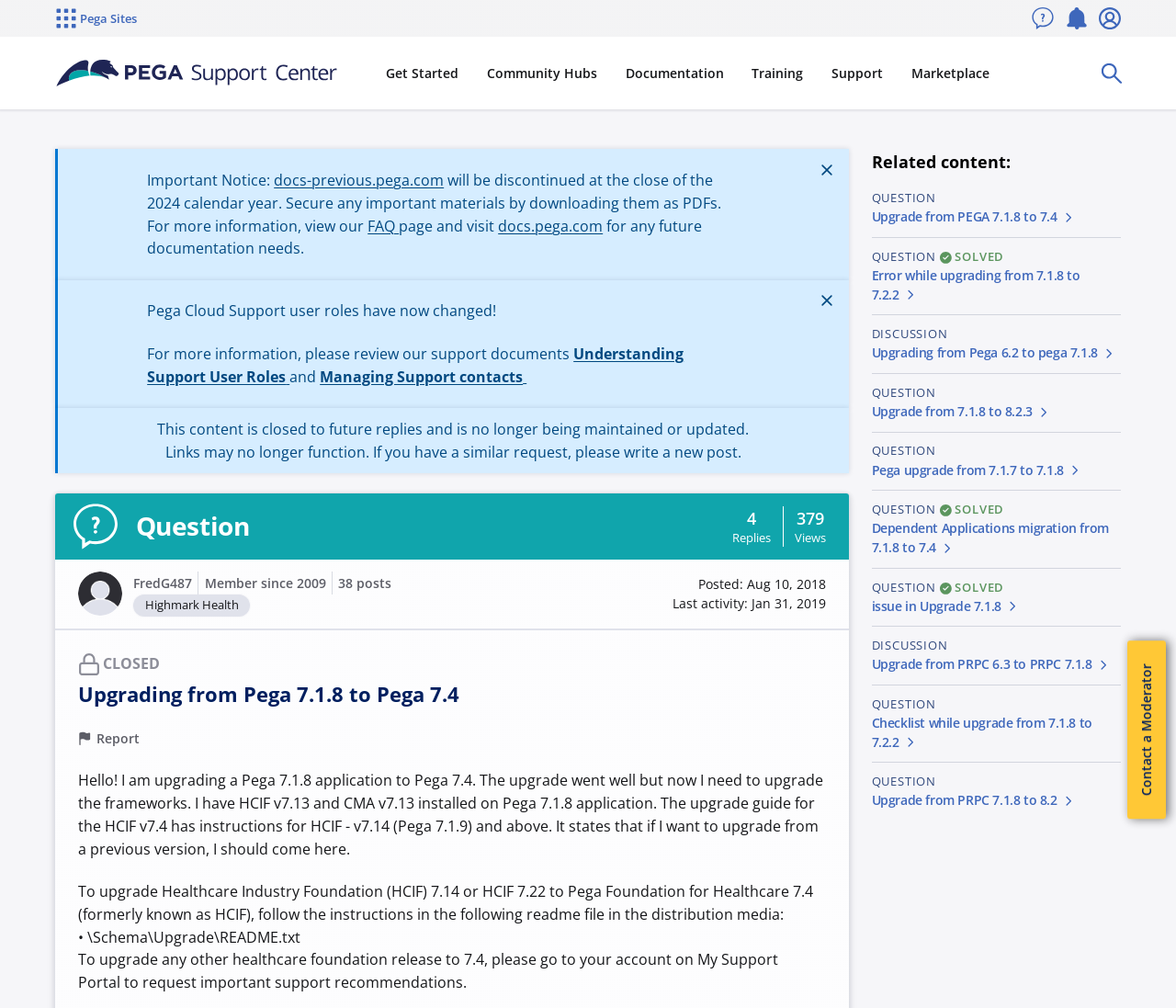How many related content links are there?
Based on the image content, provide your answer in one word or a short phrase.

8